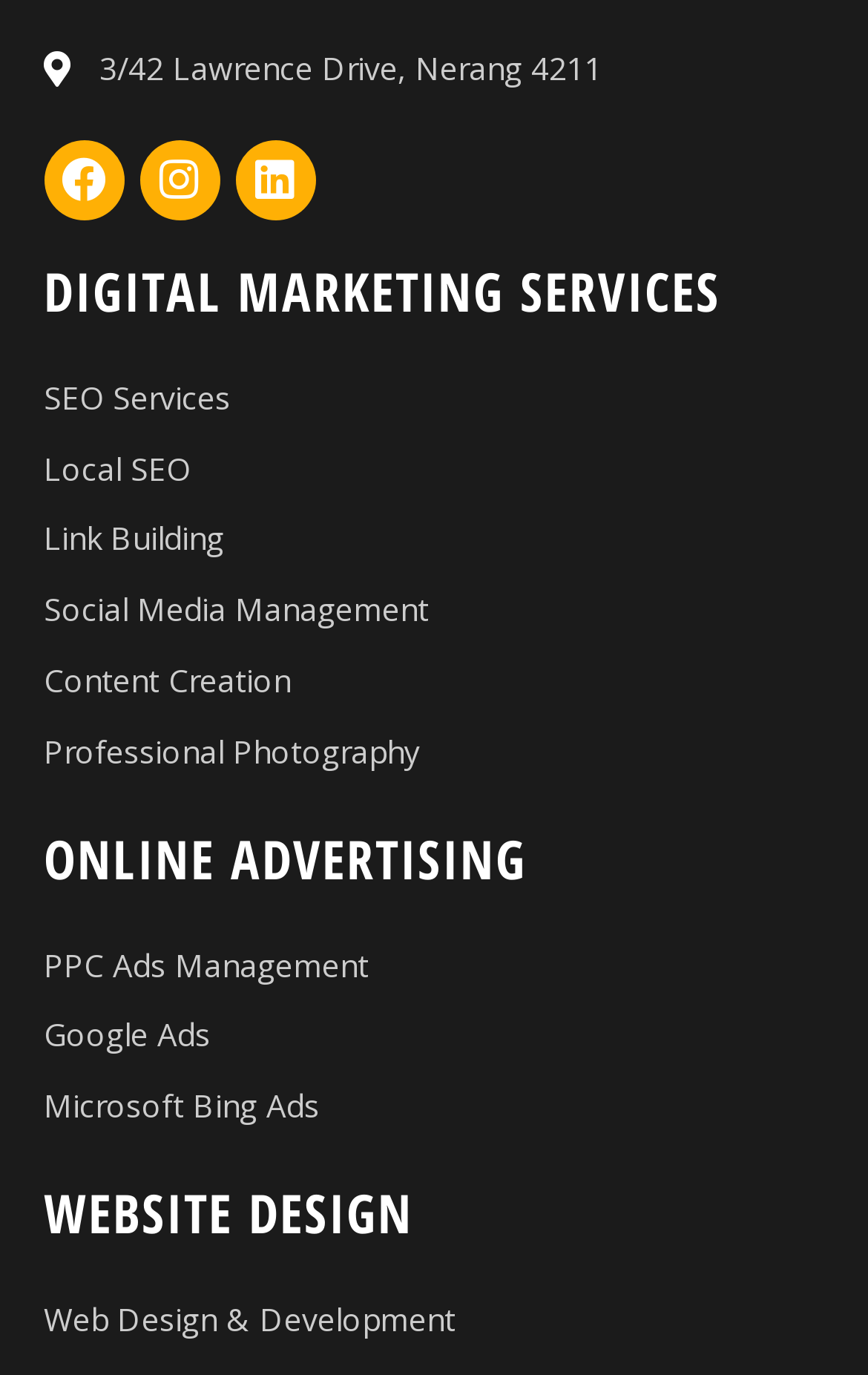Bounding box coordinates are specified in the format (top-left x, top-left y, bottom-right x, bottom-right y). All values are floating point numbers bounded between 0 and 1. Please provide the bounding box coordinate of the region this sentence describes: Instagram

[0.16, 0.102, 0.253, 0.16]